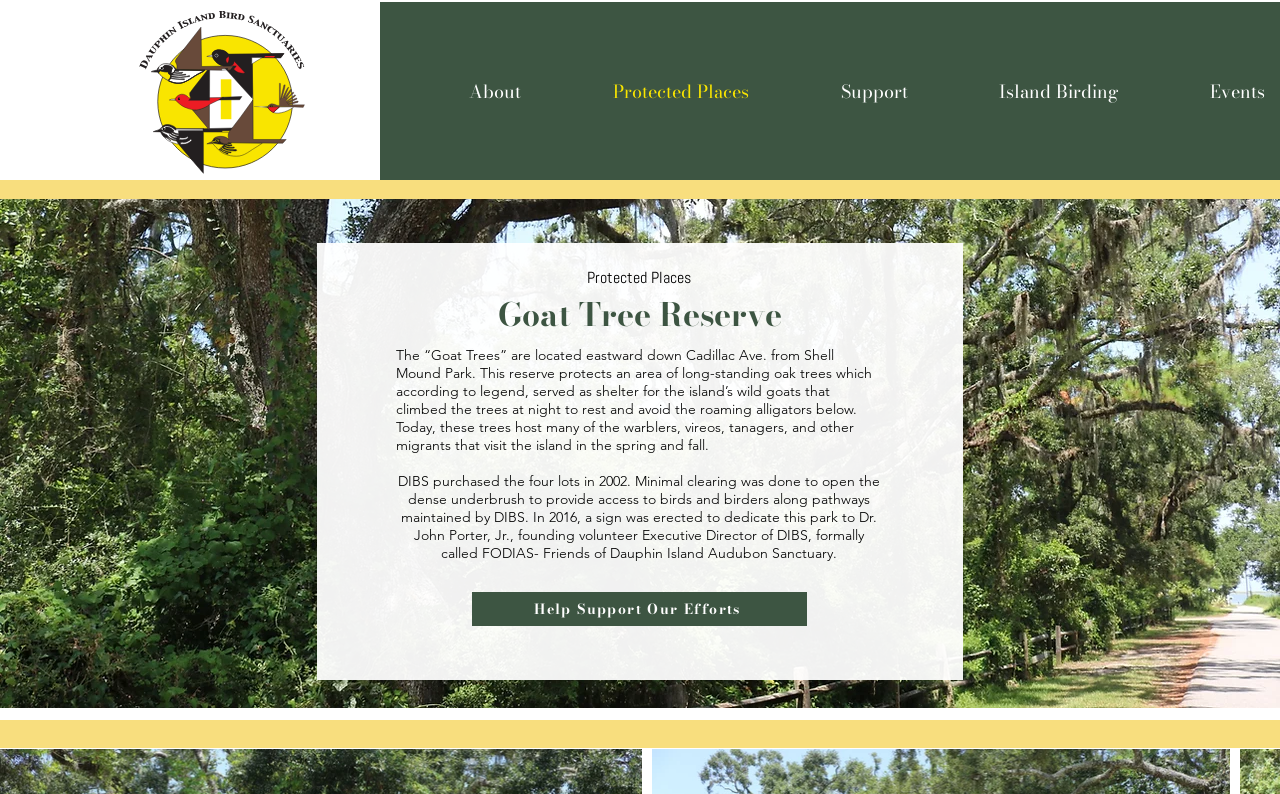Give a concise answer using only one word or phrase for this question:
What can be found in the trees according to legend?

Wild goats